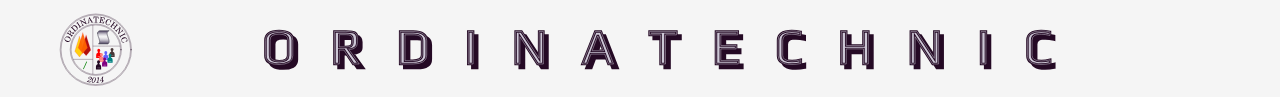Elaborate on the contents of the image in a comprehensive manner.

The image features the logo of ORDINATECHNIC, prominently displayed at the top. The logo includes a circular emblem on the left side, which showcases a colorful design with elements representing education and technology, indicative of their focus in these areas. Next to the emblem, the word "ORDINATECHNIC" is presented in a bold, stylized font that emphasizes the name of the organization. The simplicity and clarity of the design reflect a modern and professional aesthetic, aligning with the site's emphasis on tech and educational resources. The background is subtle, enhancing the visual impact of both the logo and the organization’s name.